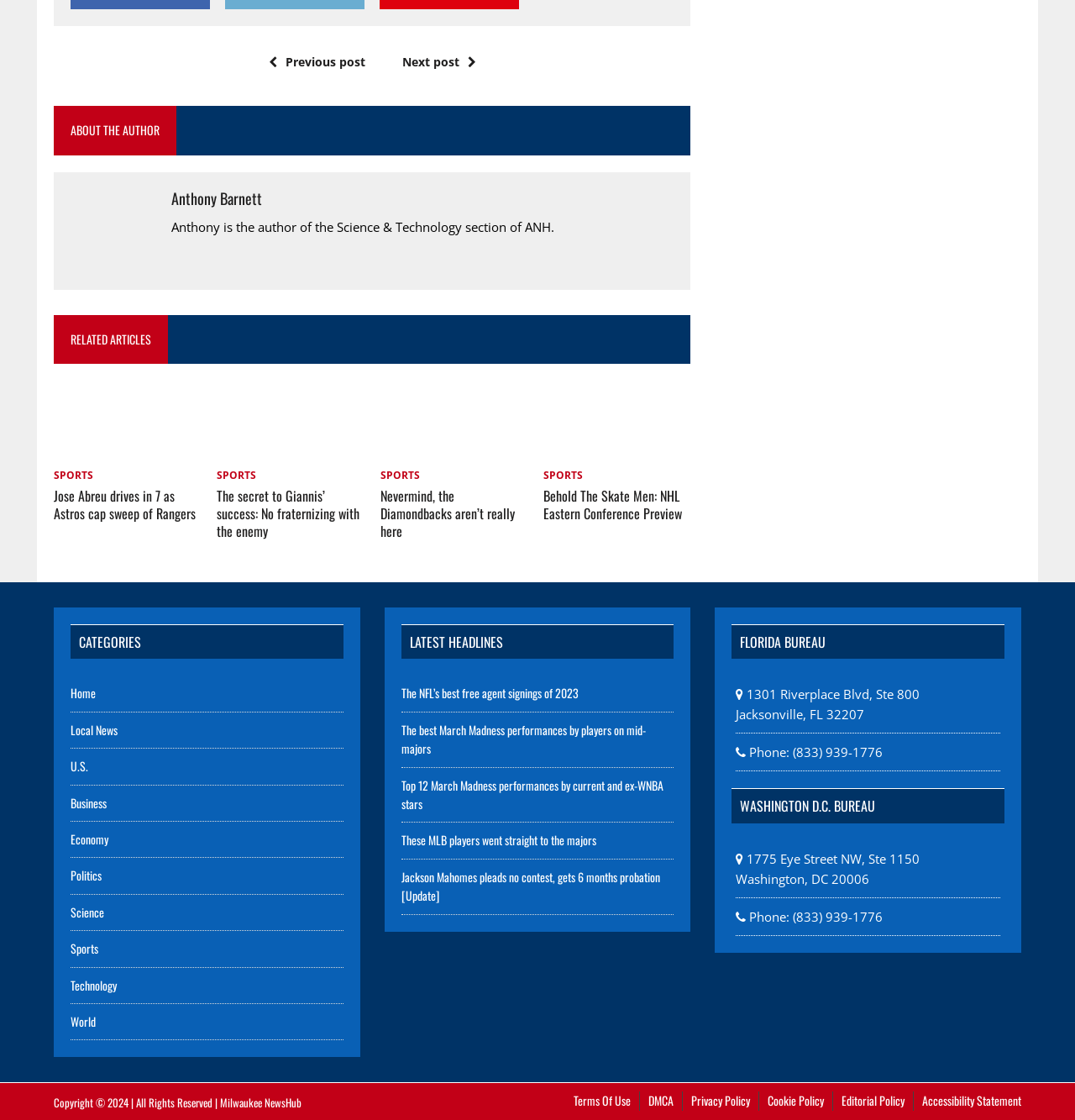Please determine the bounding box coordinates of the area that needs to be clicked to complete this task: 'Check the latest headlines'. The coordinates must be four float numbers between 0 and 1, formatted as [left, top, right, bottom].

[0.373, 0.557, 0.627, 0.588]